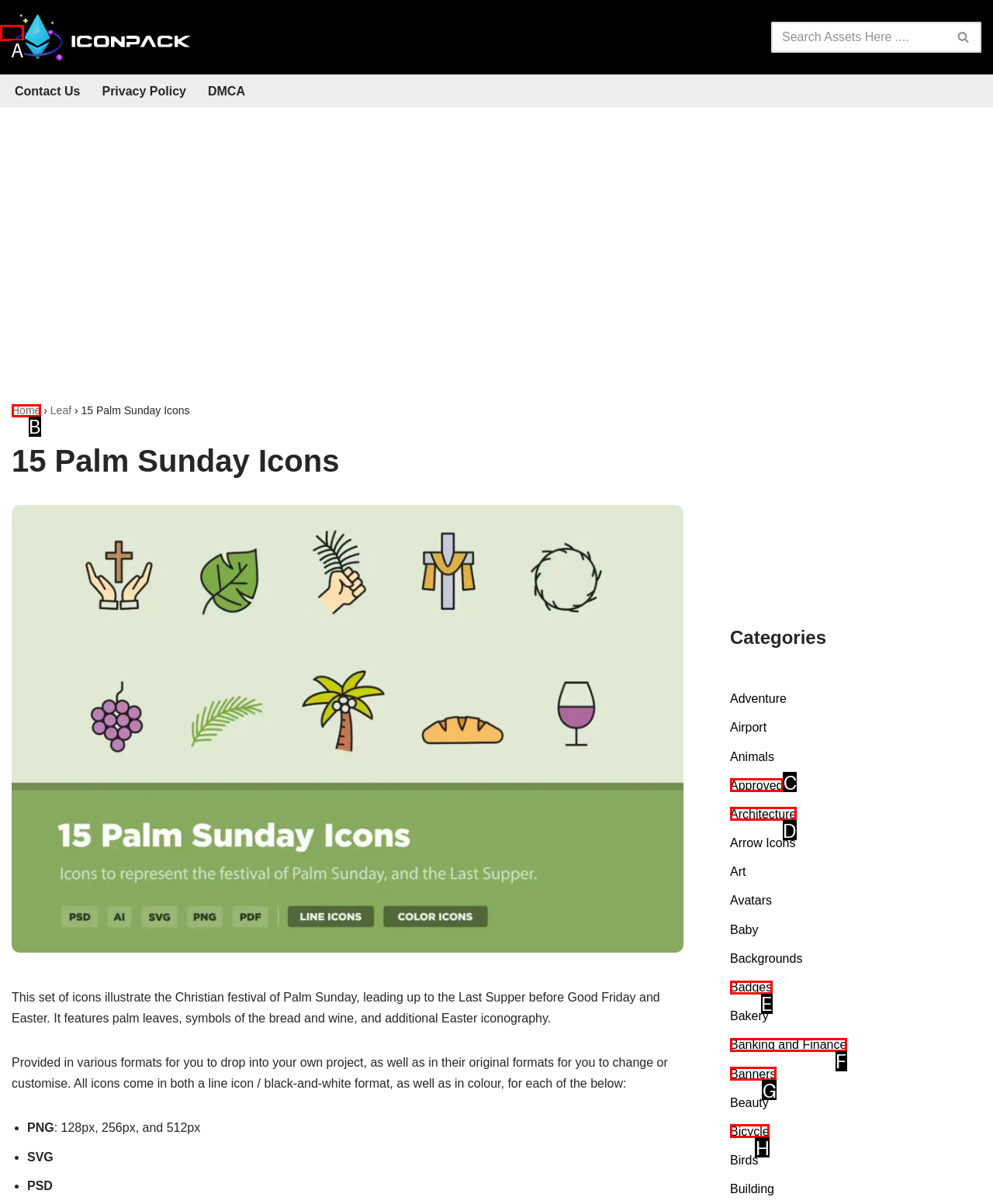Identify which HTML element aligns with the description: Skip to content
Answer using the letter of the correct choice from the options available.

A